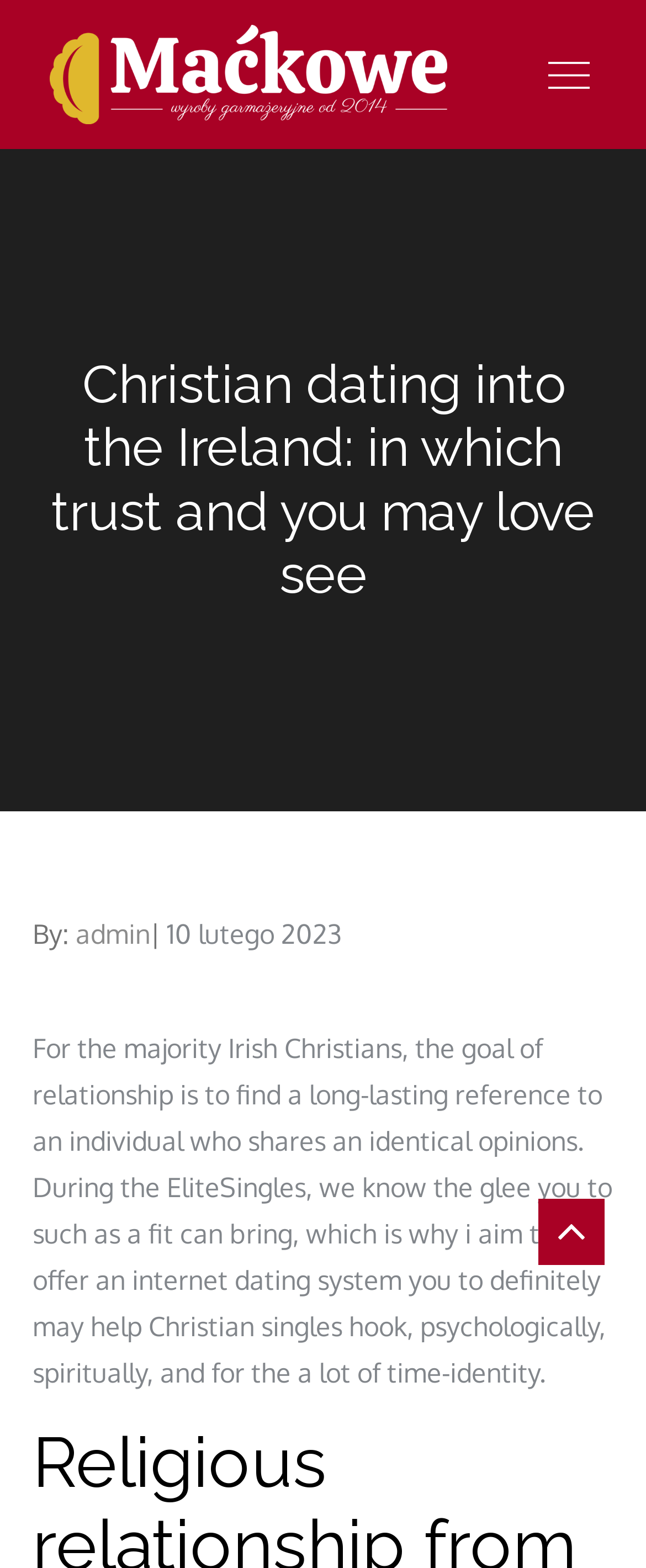Use a single word or phrase to answer this question: 
When was the article posted?

10 lutego 2023